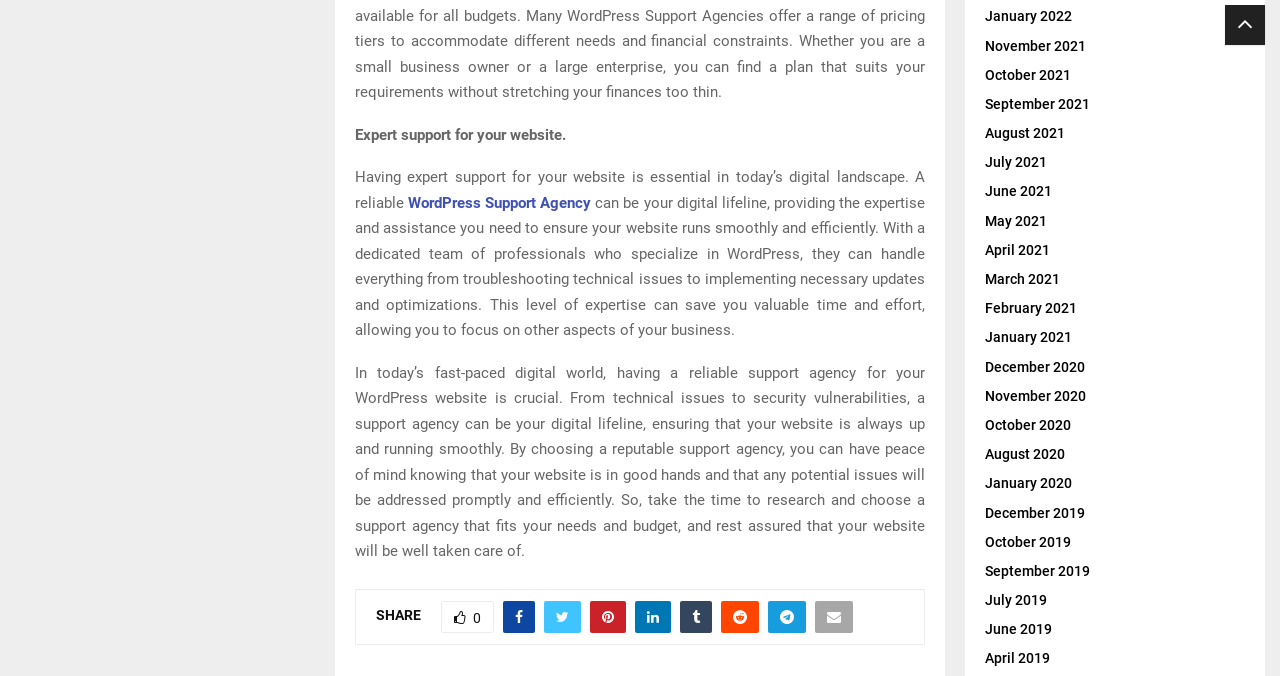What is the time period covered by the links on the webpage?
Please provide a comprehensive answer to the question based on the webpage screenshot.

The links on the webpage cover a time period from 2019 to 2022, with specific months mentioned, such as January 2022, November 2021, and so on. This suggests that the webpage is archiving content or providing access to past information.